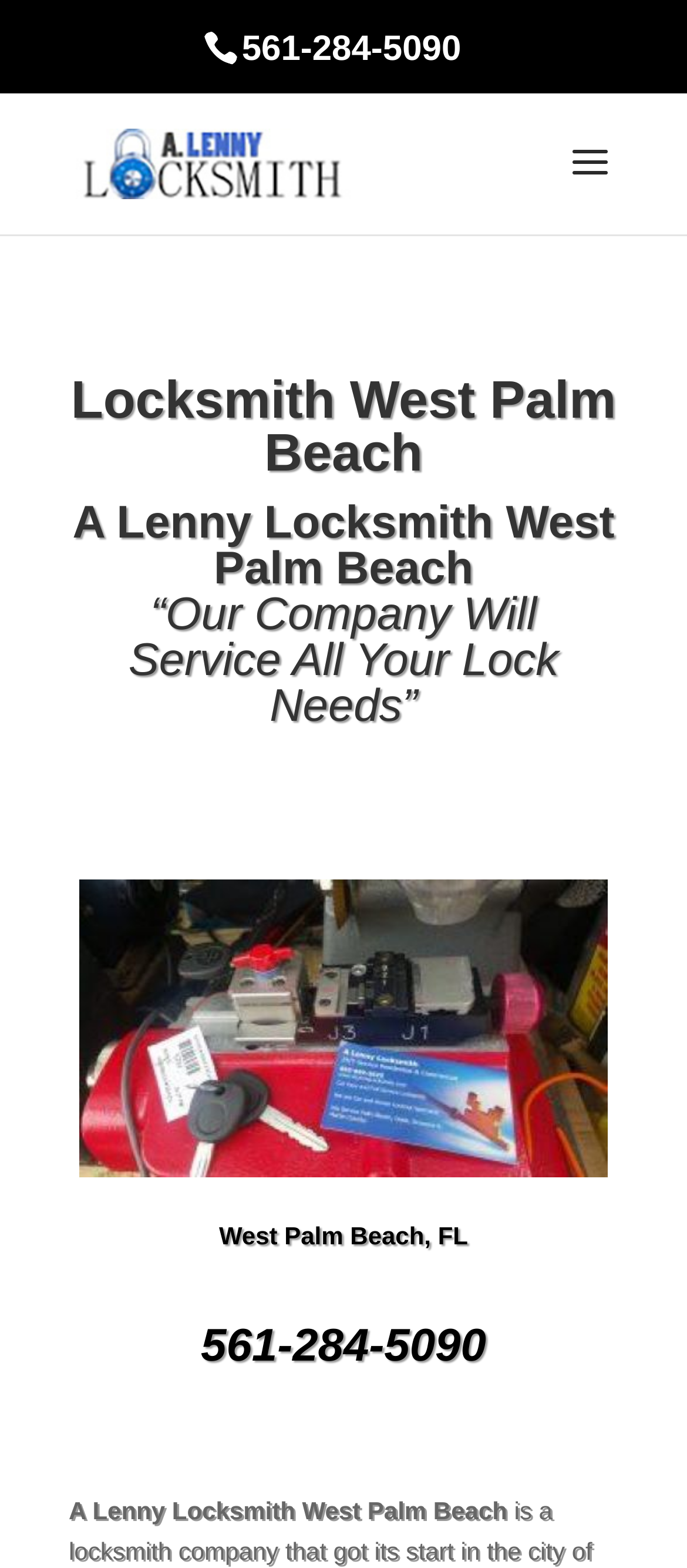What is the phone number?
Using the image as a reference, give an elaborate response to the question.

I found the phone number by looking at the static text element with the bounding box coordinates [0.352, 0.019, 0.671, 0.044] which contains the text '561-284-5090'.